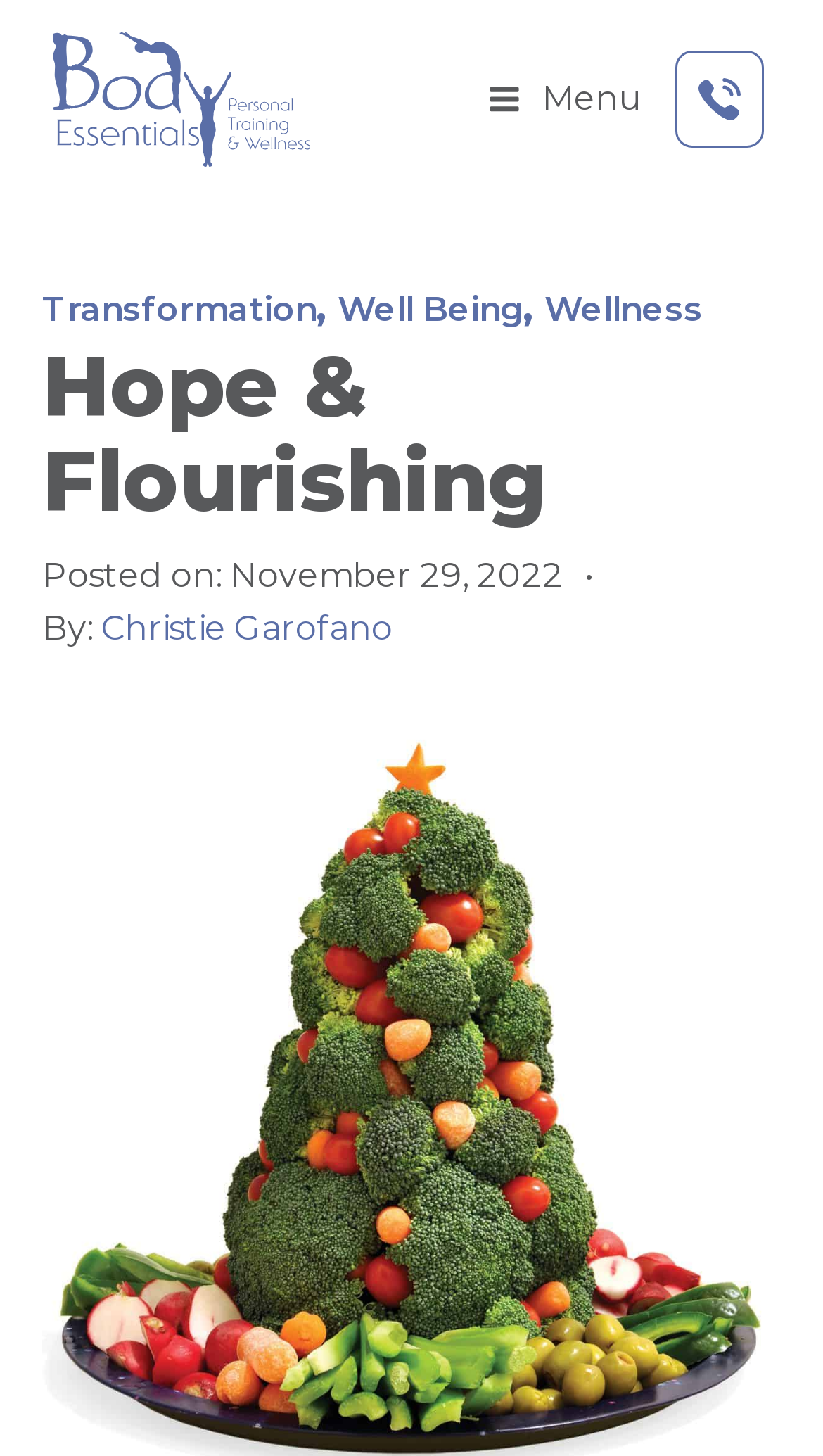Identify the text that serves as the heading for the webpage and generate it.

Hope & Flourishing